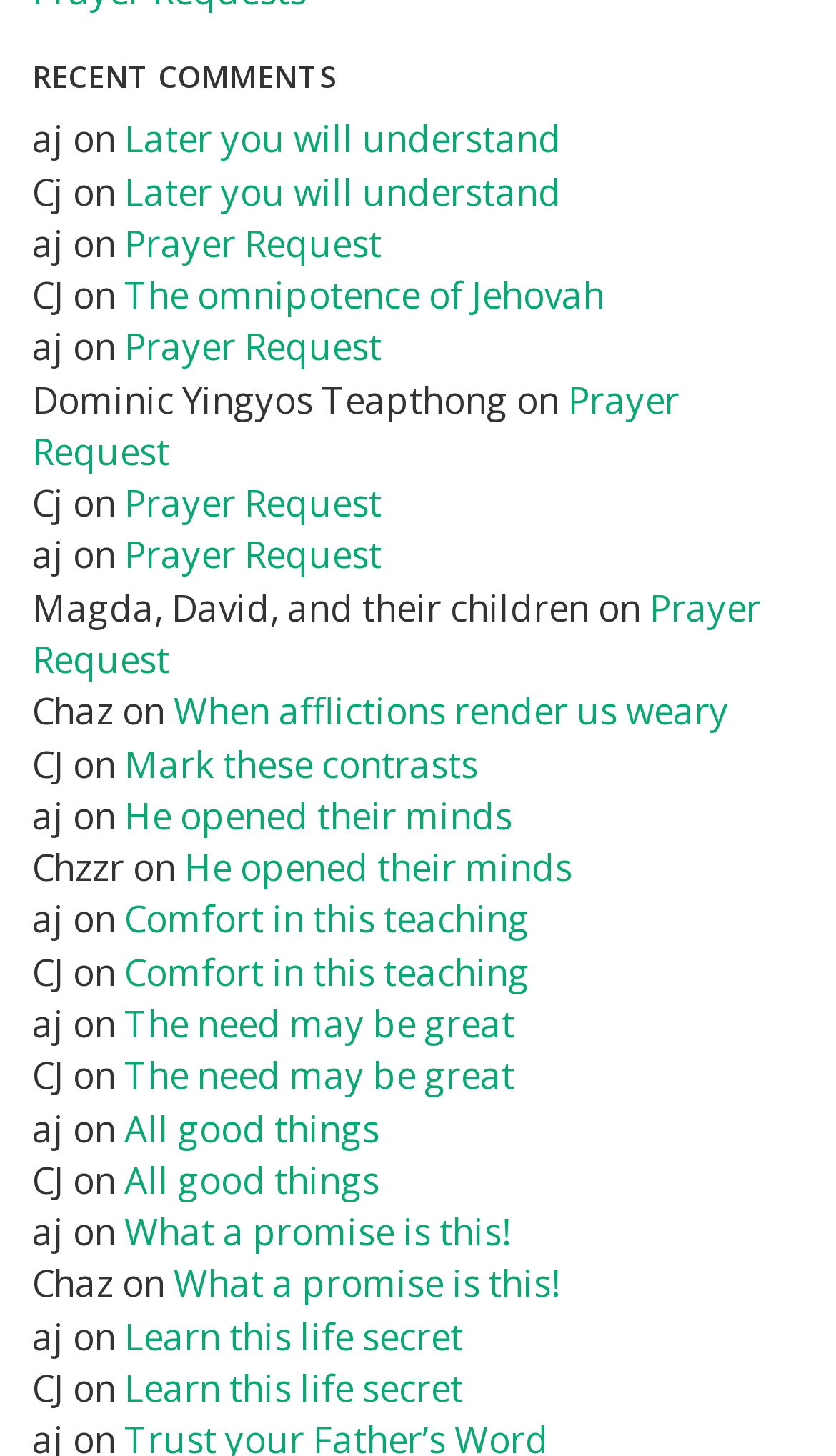Find the bounding box coordinates of the element to click in order to complete this instruction: "view archive". The bounding box coordinates must be four float numbers between 0 and 1, denoted as [left, top, right, bottom].

None